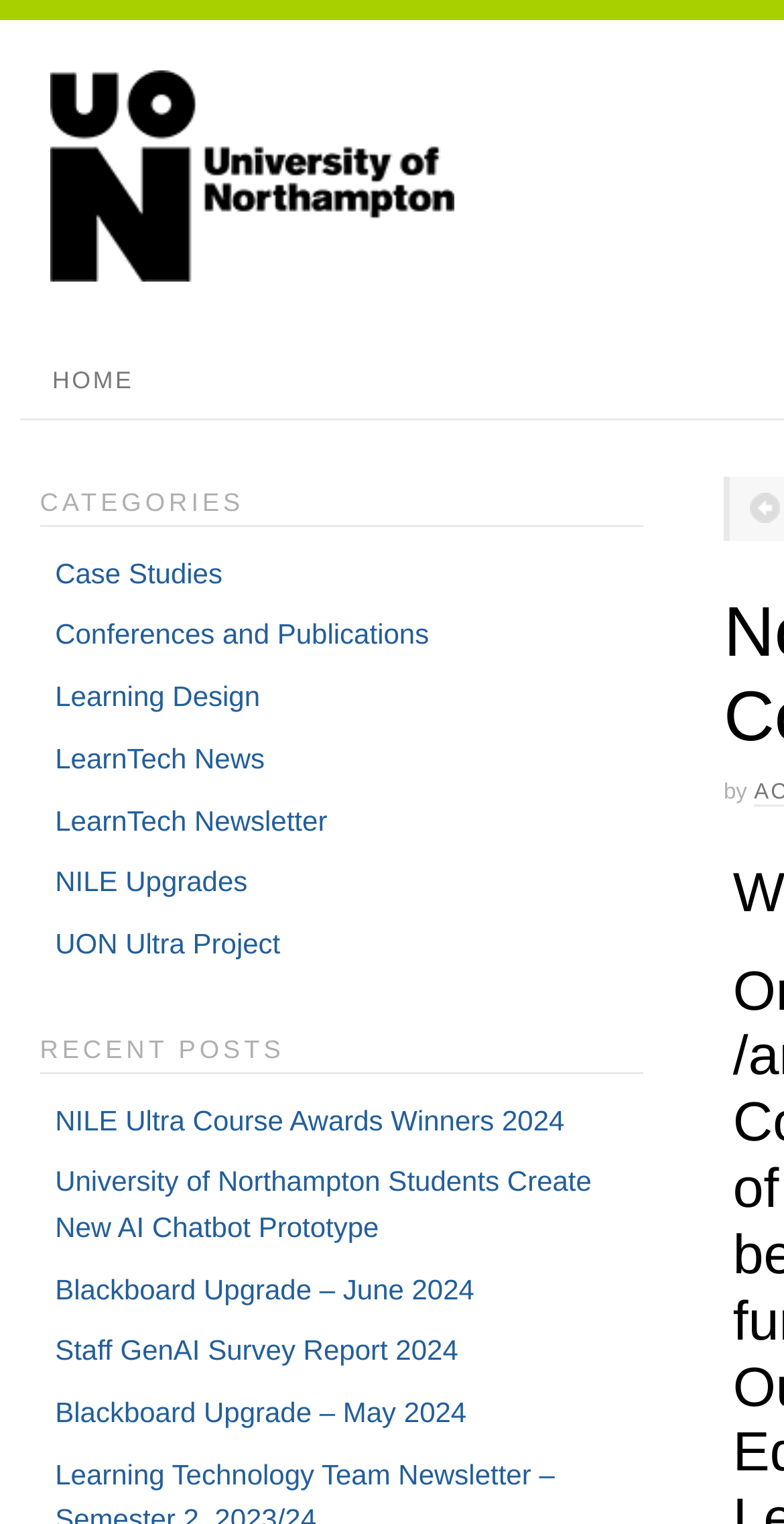Find the bounding box coordinates of the area that needs to be clicked in order to achieve the following instruction: "check out University of Northampton Students Create New AI Chatbot Prototype". The coordinates should be specified as four float numbers between 0 and 1, i.e., [left, top, right, bottom].

[0.07, 0.765, 0.755, 0.815]